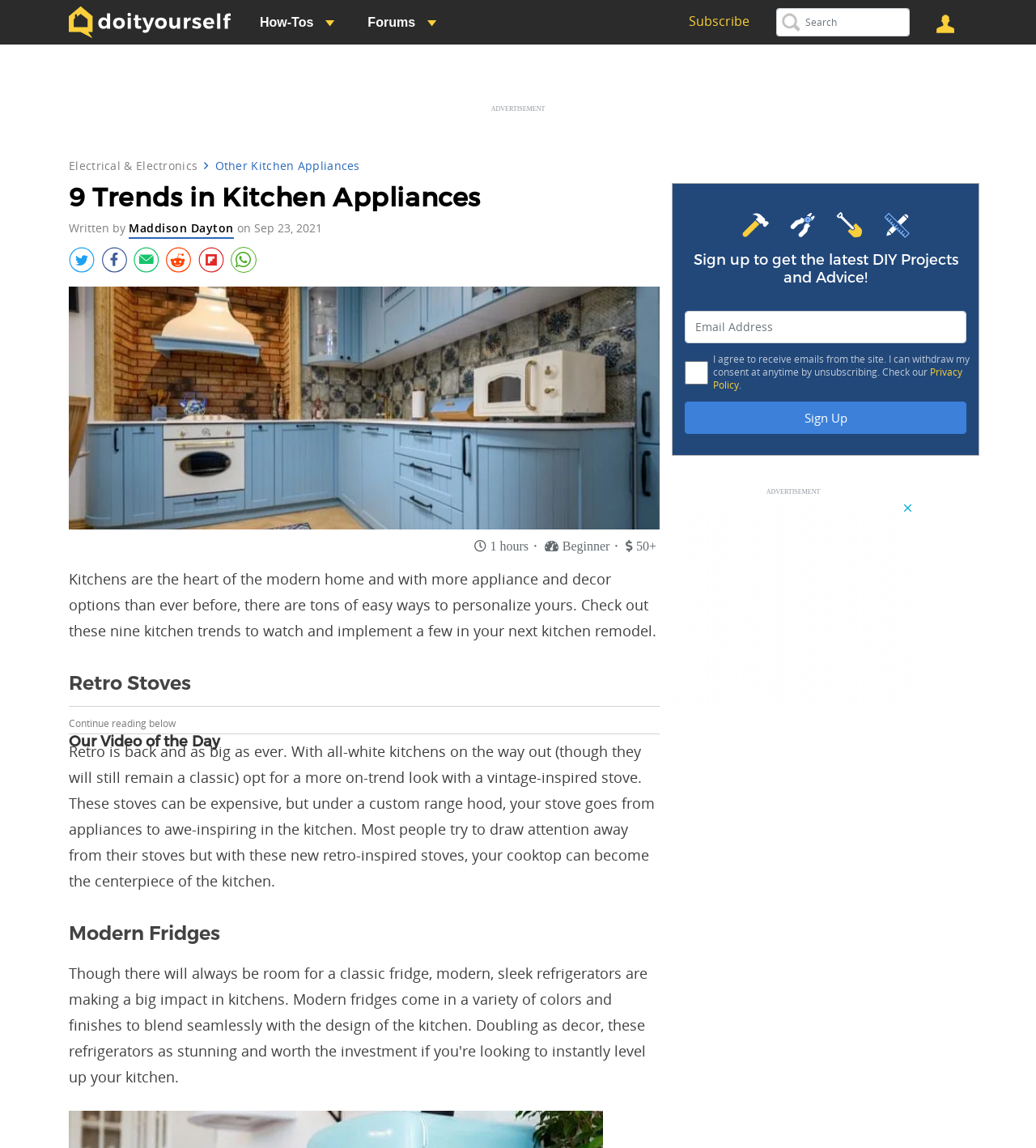Extract the bounding box coordinates for the UI element described as: "DIY Home".

[0.031, 0.001, 0.062, 0.046]